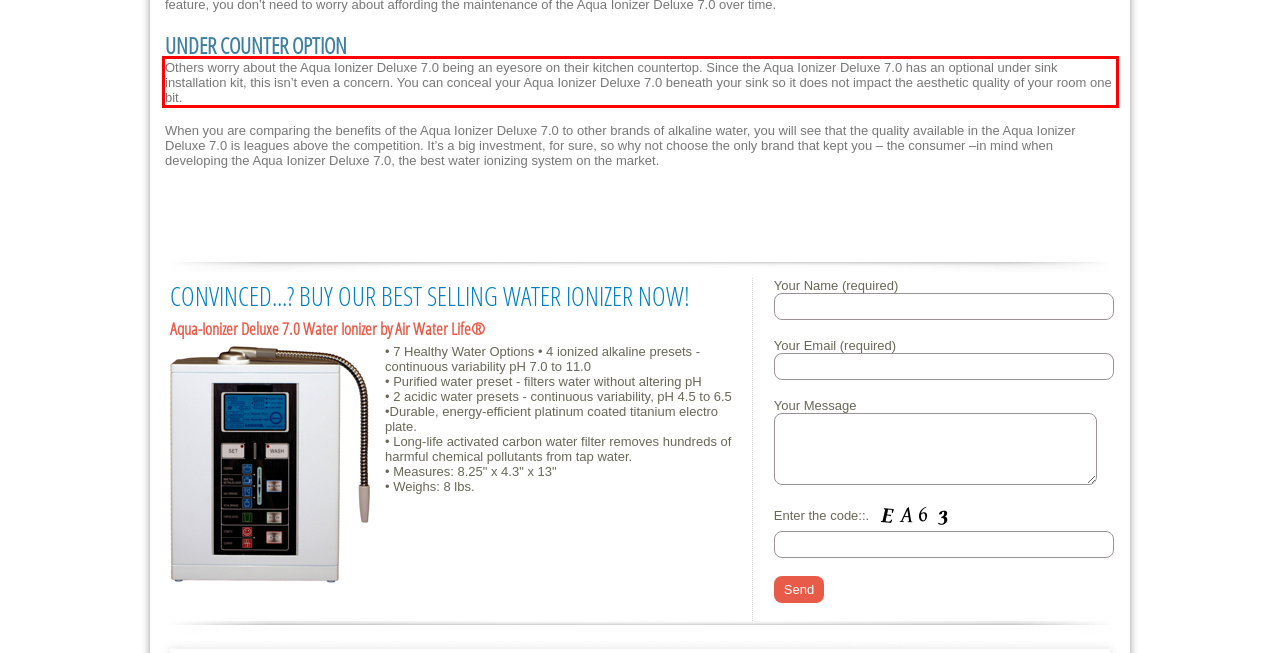Using the webpage screenshot, recognize and capture the text within the red bounding box.

Others worry about the Aqua Ionizer Deluxe 7.0 being an eyesore on their kitchen countertop. Since the Aqua Ionizer Deluxe 7.0 has an optional under sink installation kit, this isn’t even a concern. You can conceal your Aqua Ionizer Deluxe 7.0 beneath your sink so it does not impact the aesthetic quality of your room one bit.